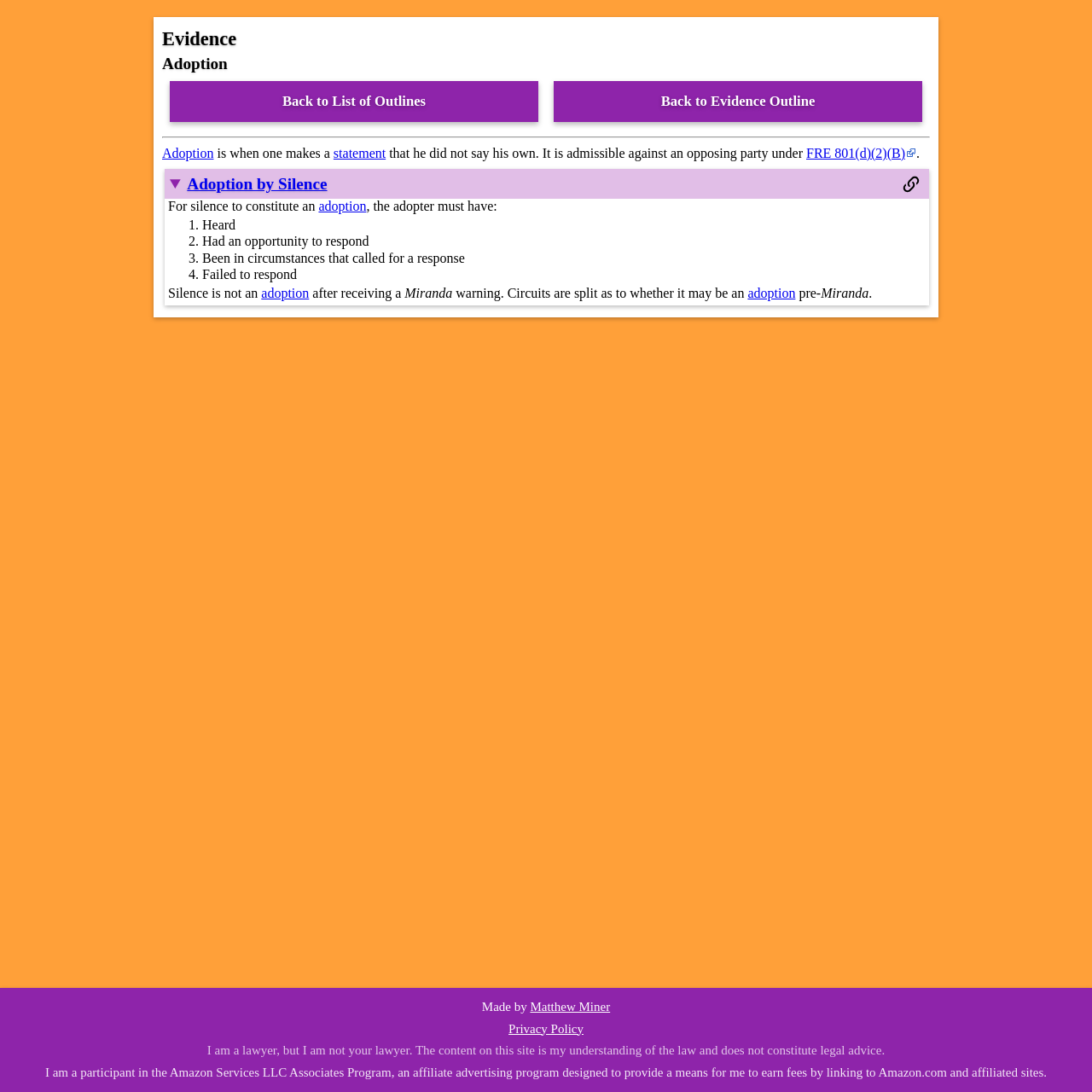Find the bounding box coordinates of the element to click in order to complete this instruction: "Click on 'FRE 801(d)(2)(B)'". The bounding box coordinates must be four float numbers between 0 and 1, denoted as [left, top, right, bottom].

[0.738, 0.133, 0.839, 0.147]